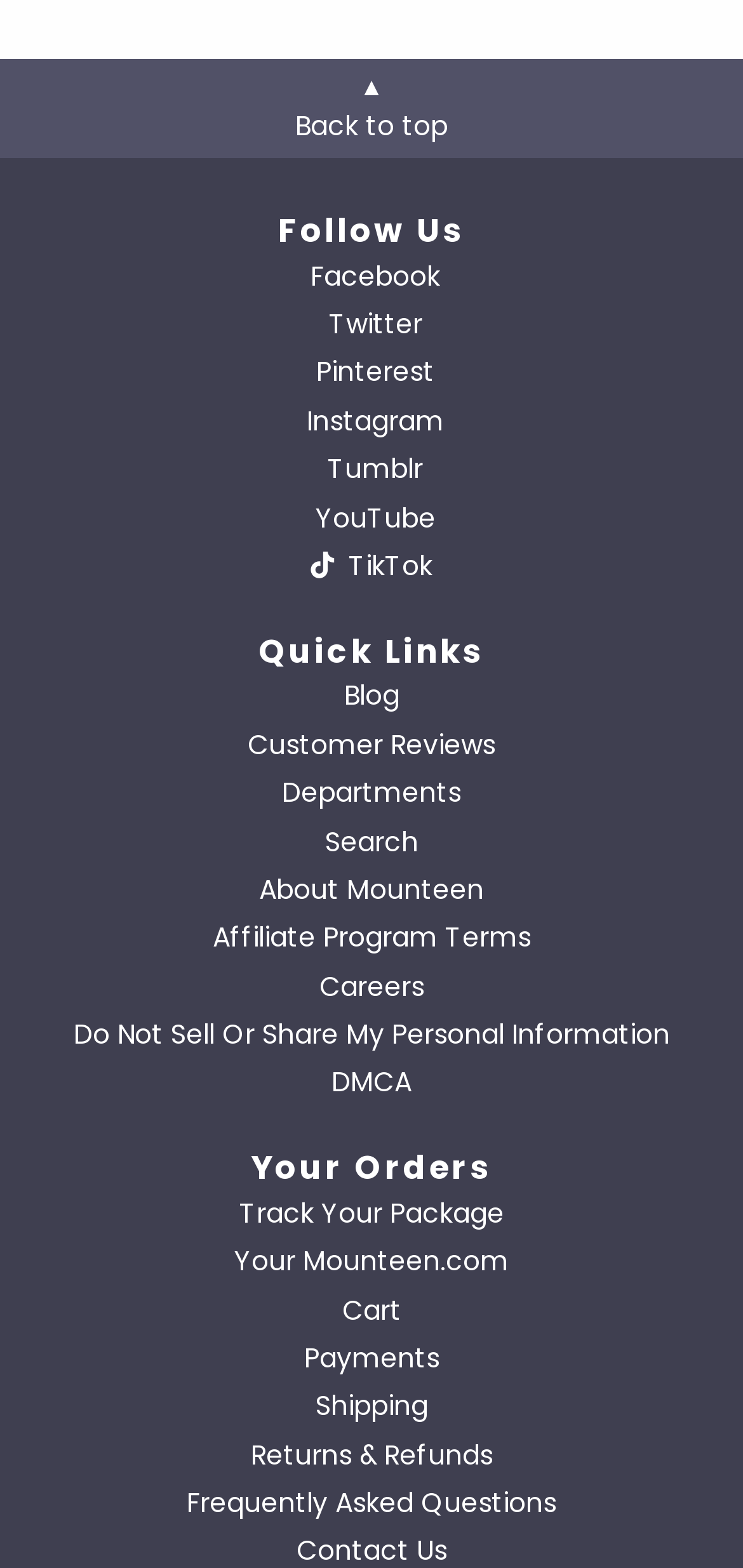Determine the bounding box coordinates of the clickable element necessary to fulfill the instruction: "Follow us on Facebook". Provide the coordinates as four float numbers within the 0 to 1 range, i.e., [left, top, right, bottom].

[0.408, 0.164, 0.592, 0.188]